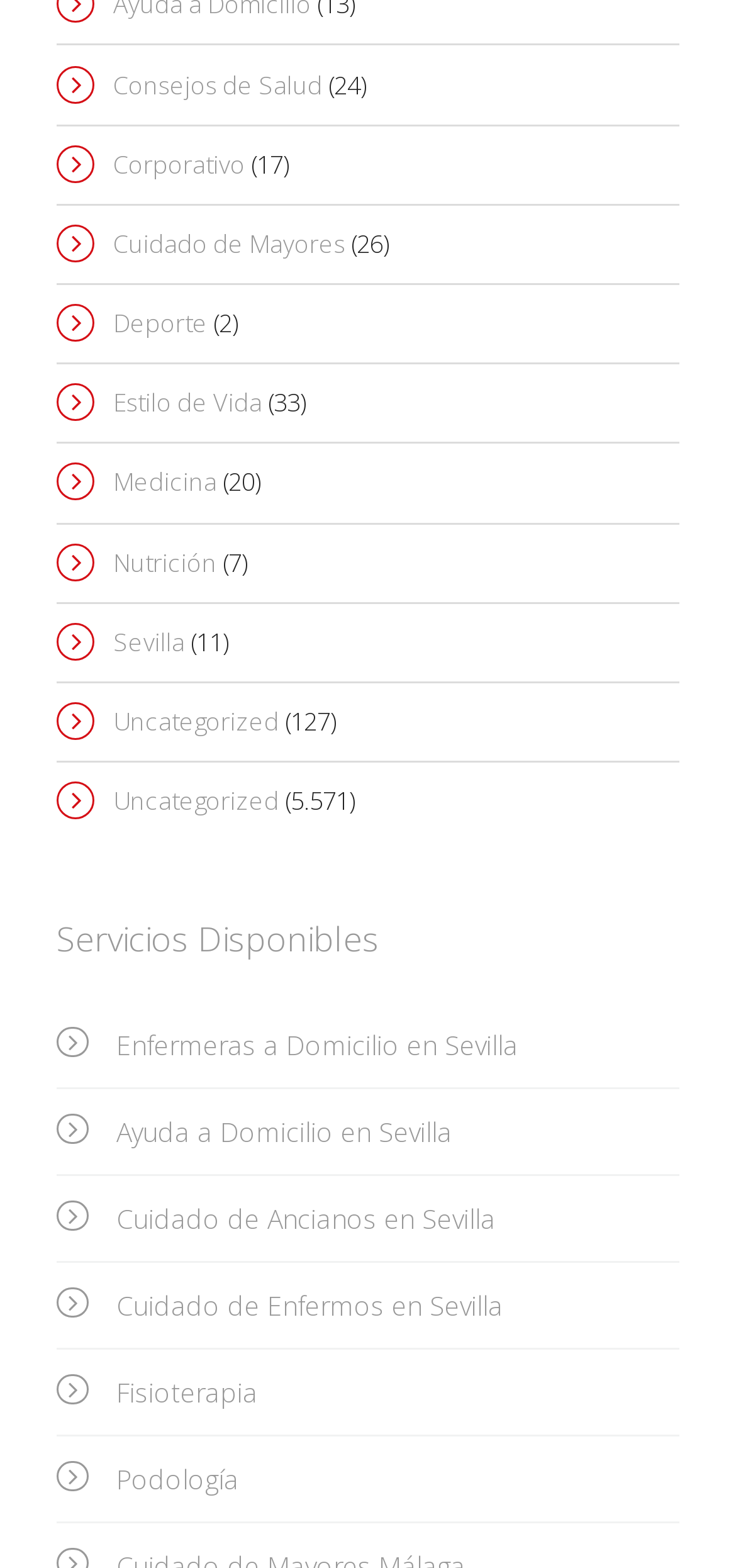Please locate the bounding box coordinates of the region I need to click to follow this instruction: "Explore Fisioterapia".

[0.077, 0.86, 0.923, 0.916]